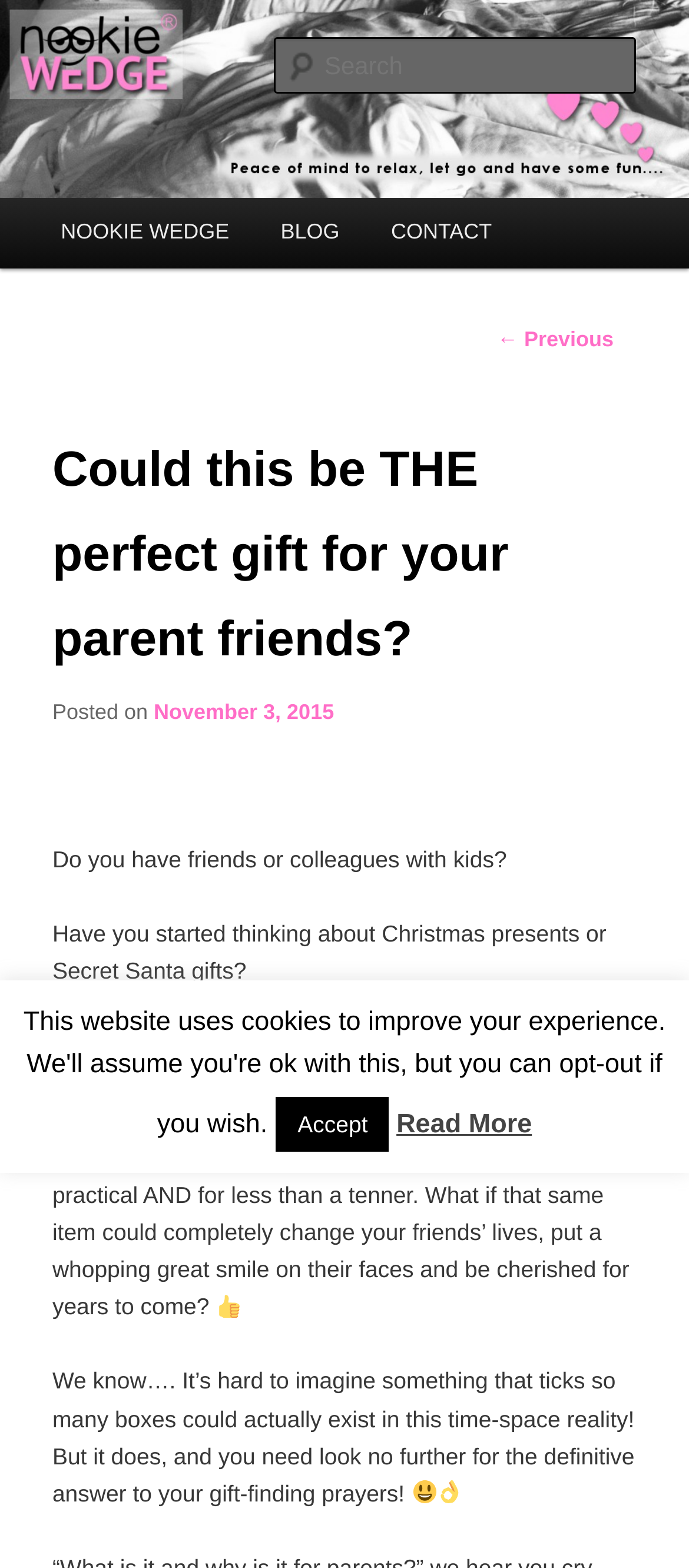Please identify the bounding box coordinates for the region that you need to click to follow this instruction: "Visit the blog".

[0.37, 0.127, 0.53, 0.172]